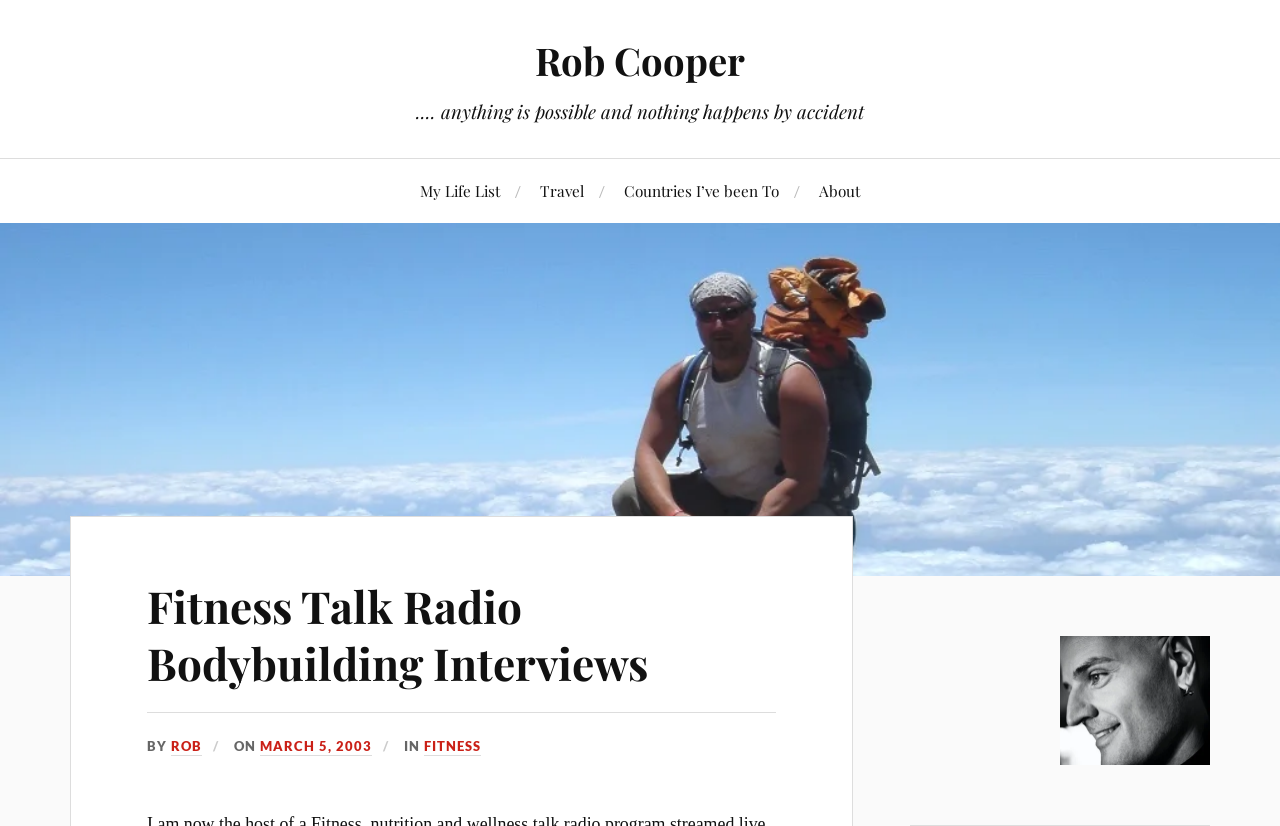Find the bounding box coordinates of the element's region that should be clicked in order to follow the given instruction: "read about the author's life list". The coordinates should consist of four float numbers between 0 and 1, i.e., [left, top, right, bottom].

[0.328, 0.193, 0.391, 0.27]